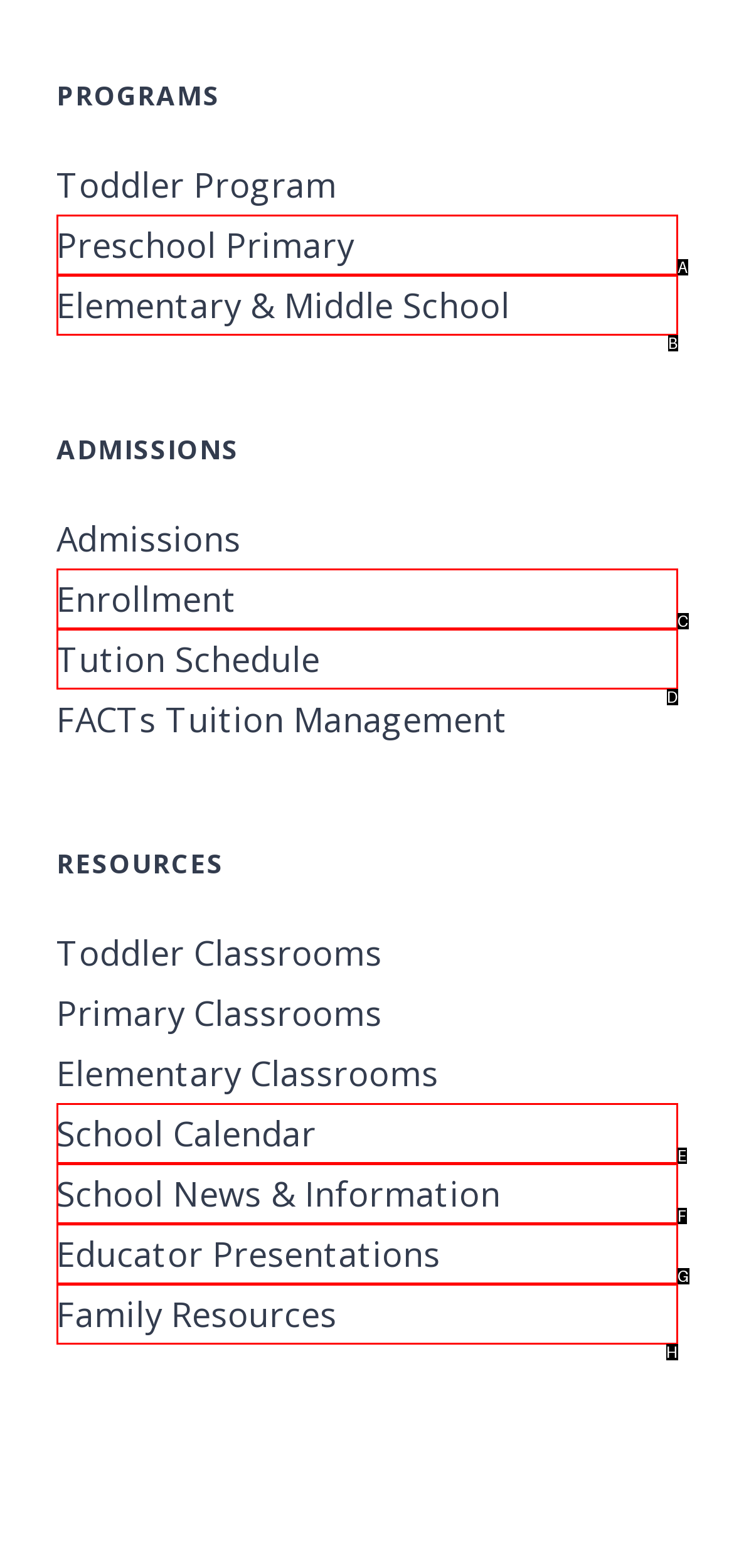With the provided description: School News & Information, select the most suitable HTML element. Respond with the letter of the selected option.

F